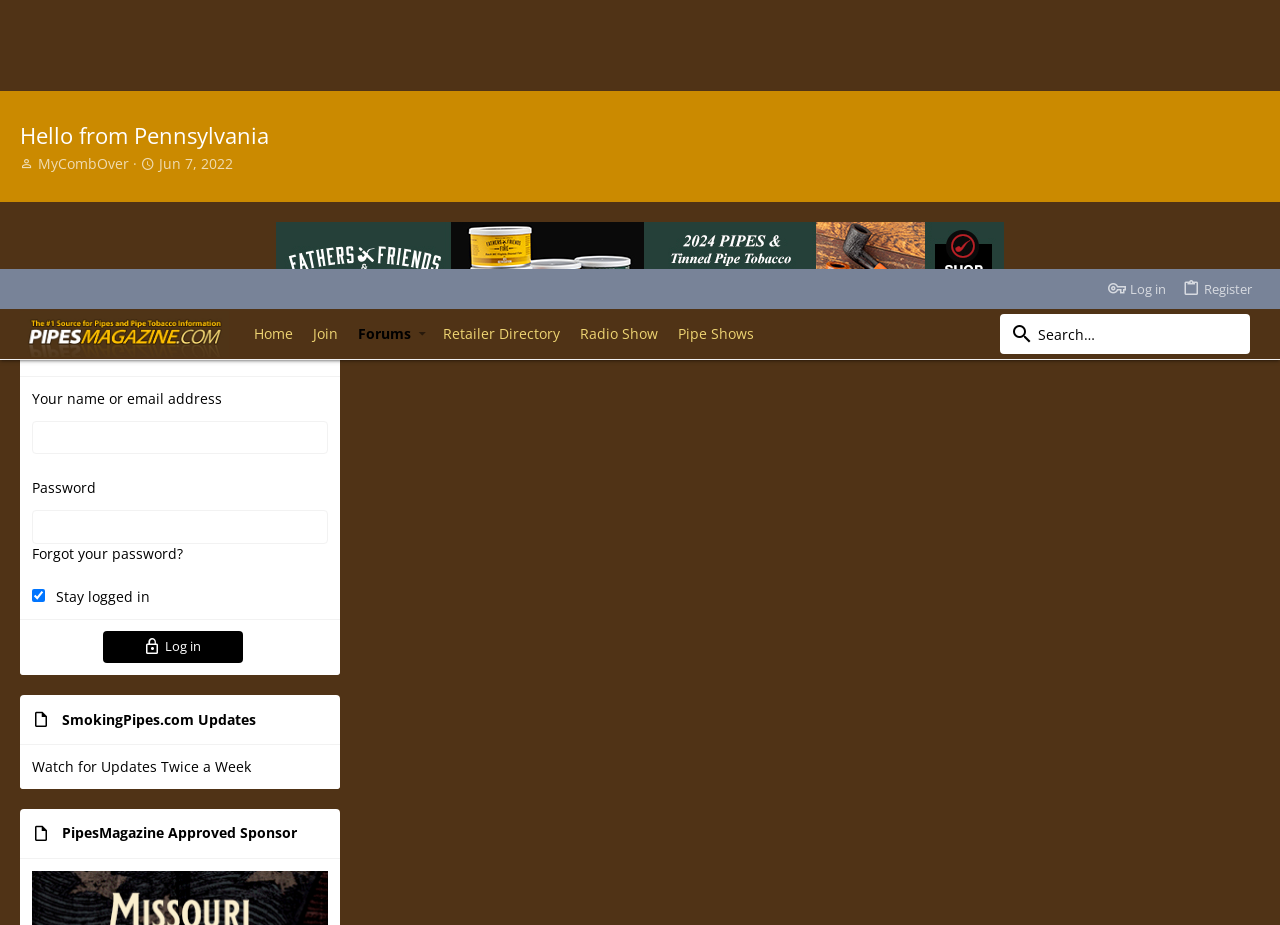Calculate the bounding box coordinates for the UI element based on the following description: "parent_node: Forgot your password? name="password"". Ensure the coordinates are four float numbers between 0 and 1, i.e., [left, top, right, bottom].

[0.025, 0.26, 0.256, 0.297]